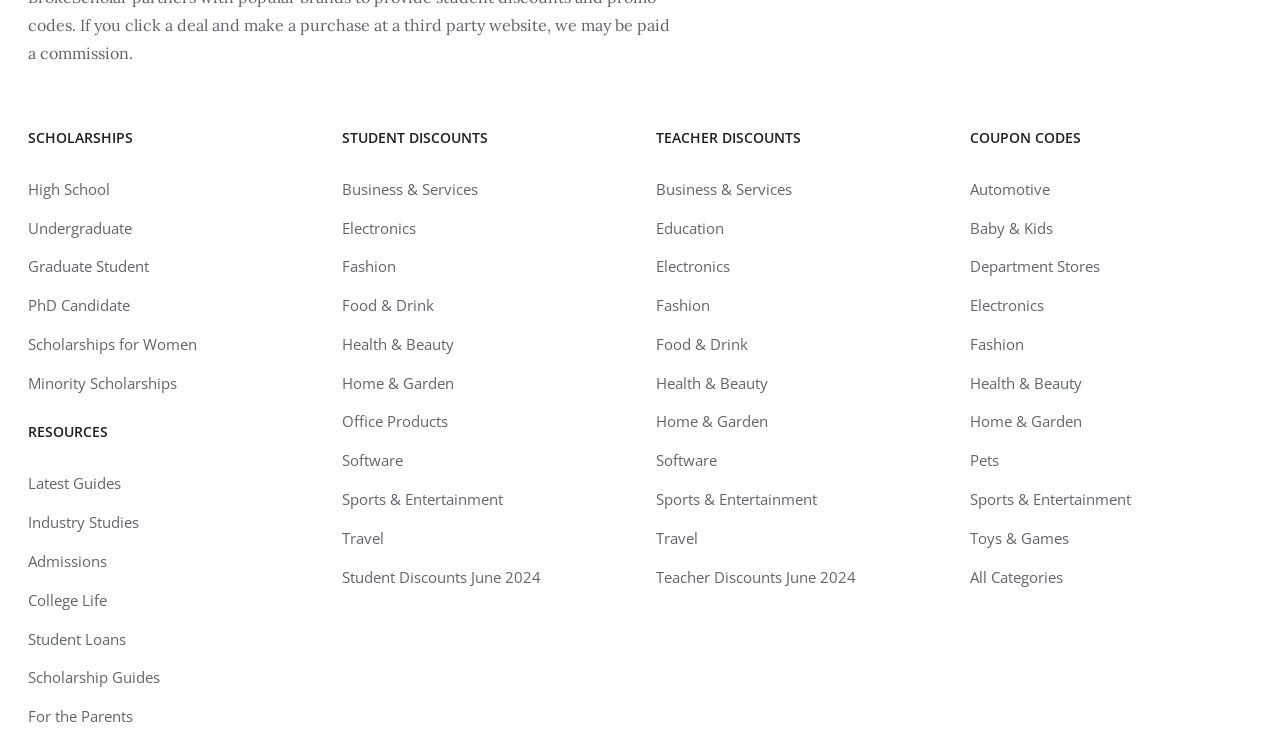What is the first category of scholarships?
Using the image as a reference, give a one-word or short phrase answer.

High School